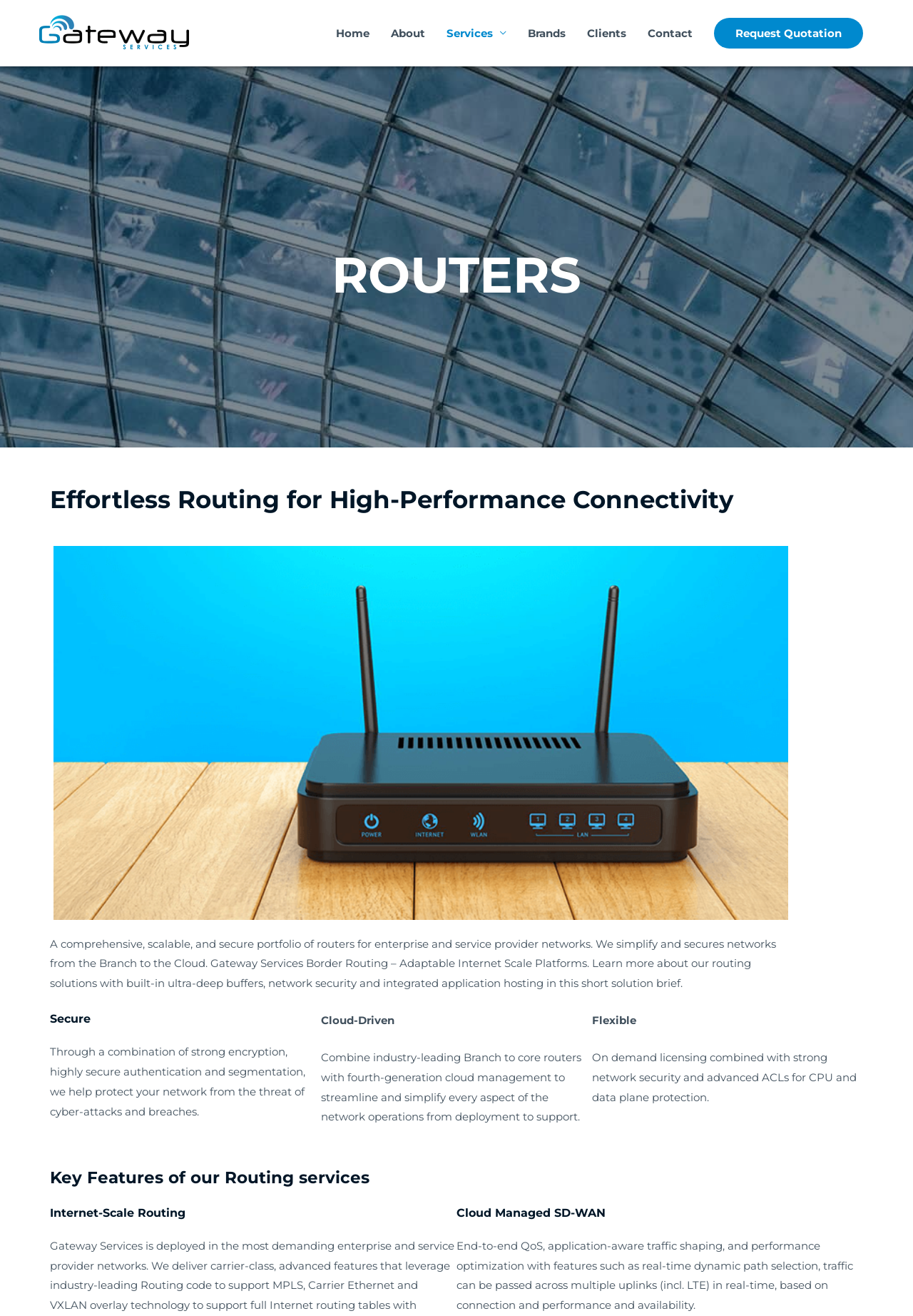Provide the bounding box coordinates for the specified HTML element described in this description: "alt="Gateway Services"". The coordinates should be four float numbers ranging from 0 to 1, in the format [left, top, right, bottom].

[0.043, 0.019, 0.207, 0.029]